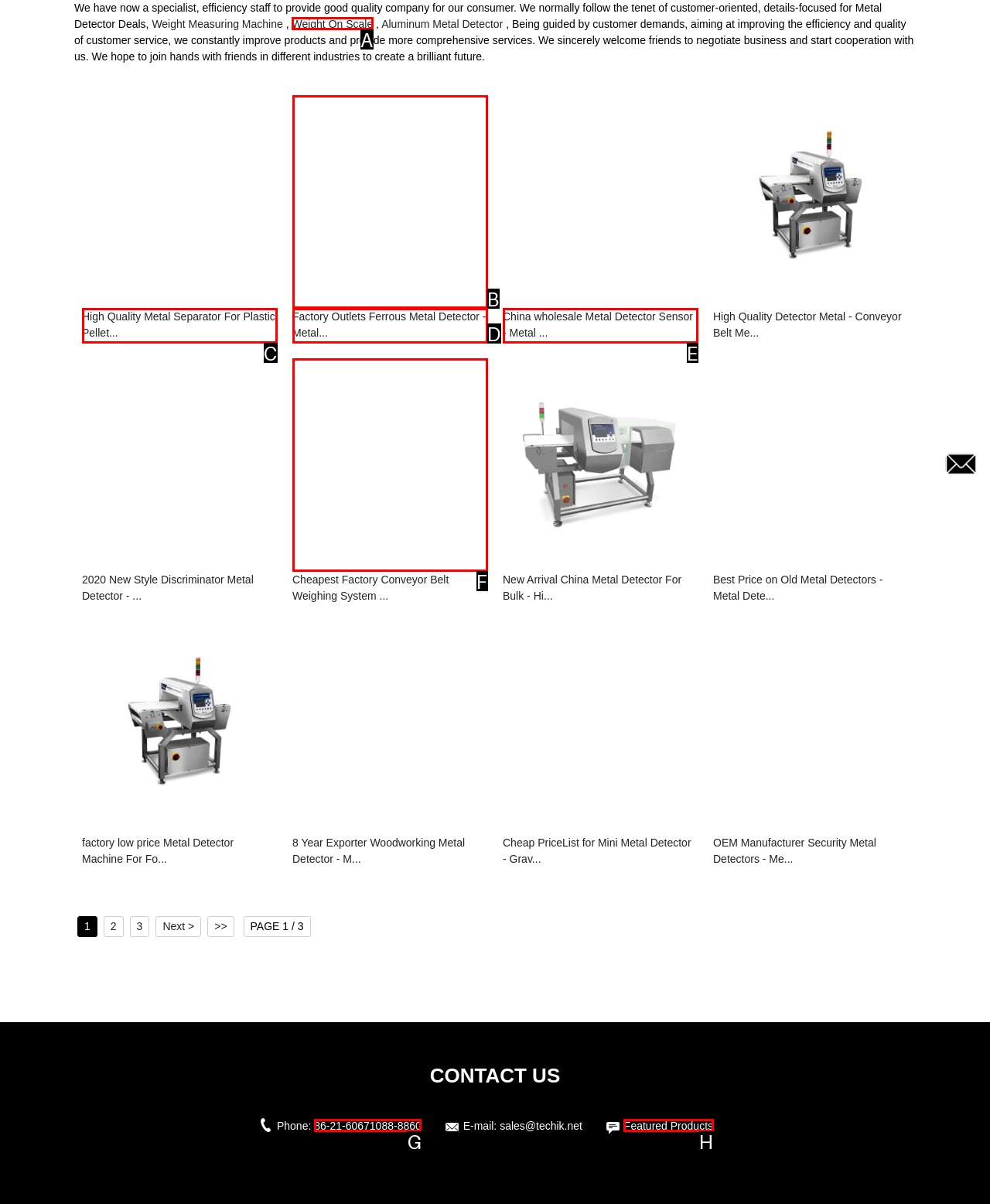Match the description: 안전놀이터 to the correct HTML element. Provide the letter of your choice from the given options.

None